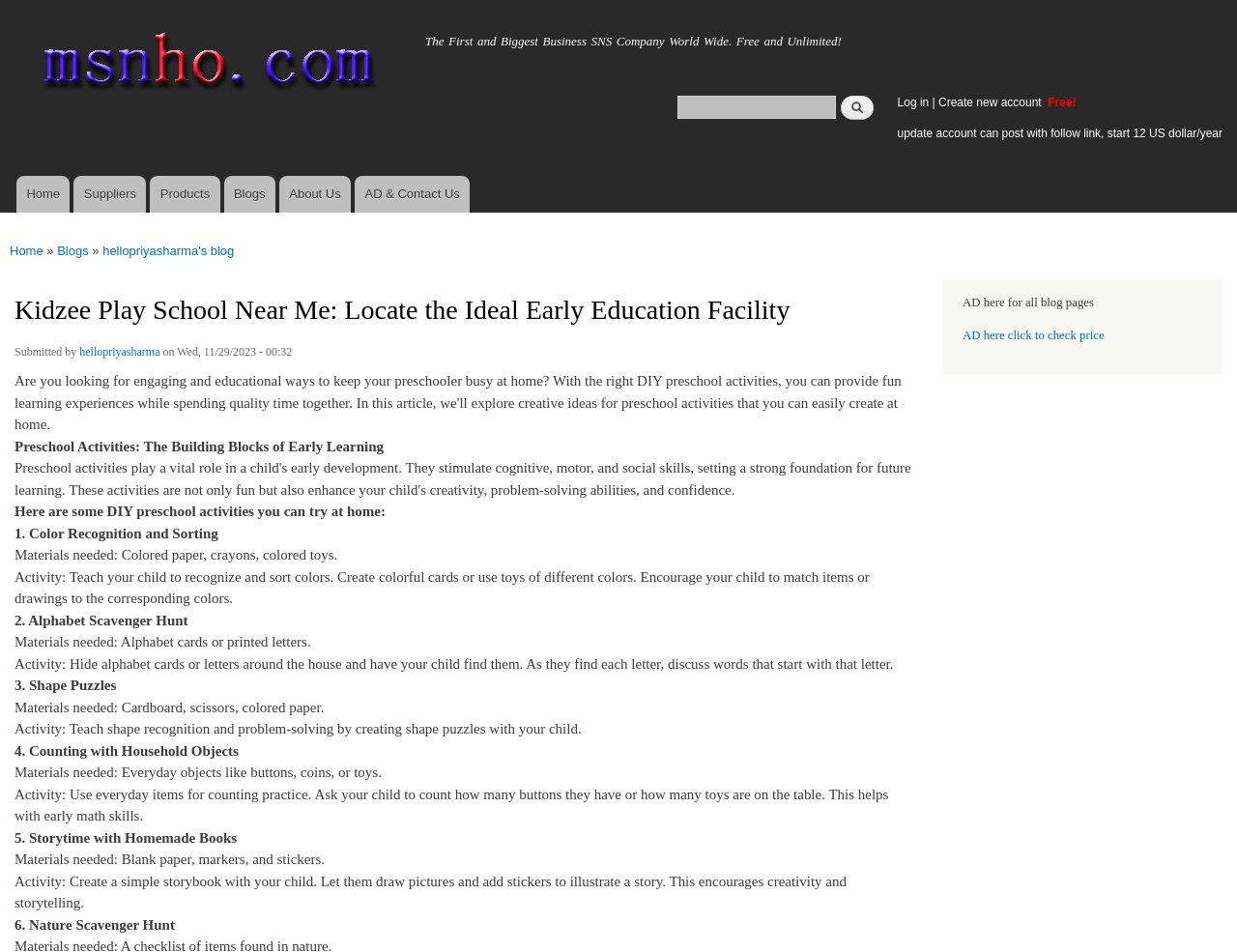Please identify the bounding box coordinates of the region to click in order to complete the task: "Click on the AD here". The coordinates must be four float numbers between 0 and 1, specified as [left, top, right, bottom].

[0.778, 0.345, 0.893, 0.359]